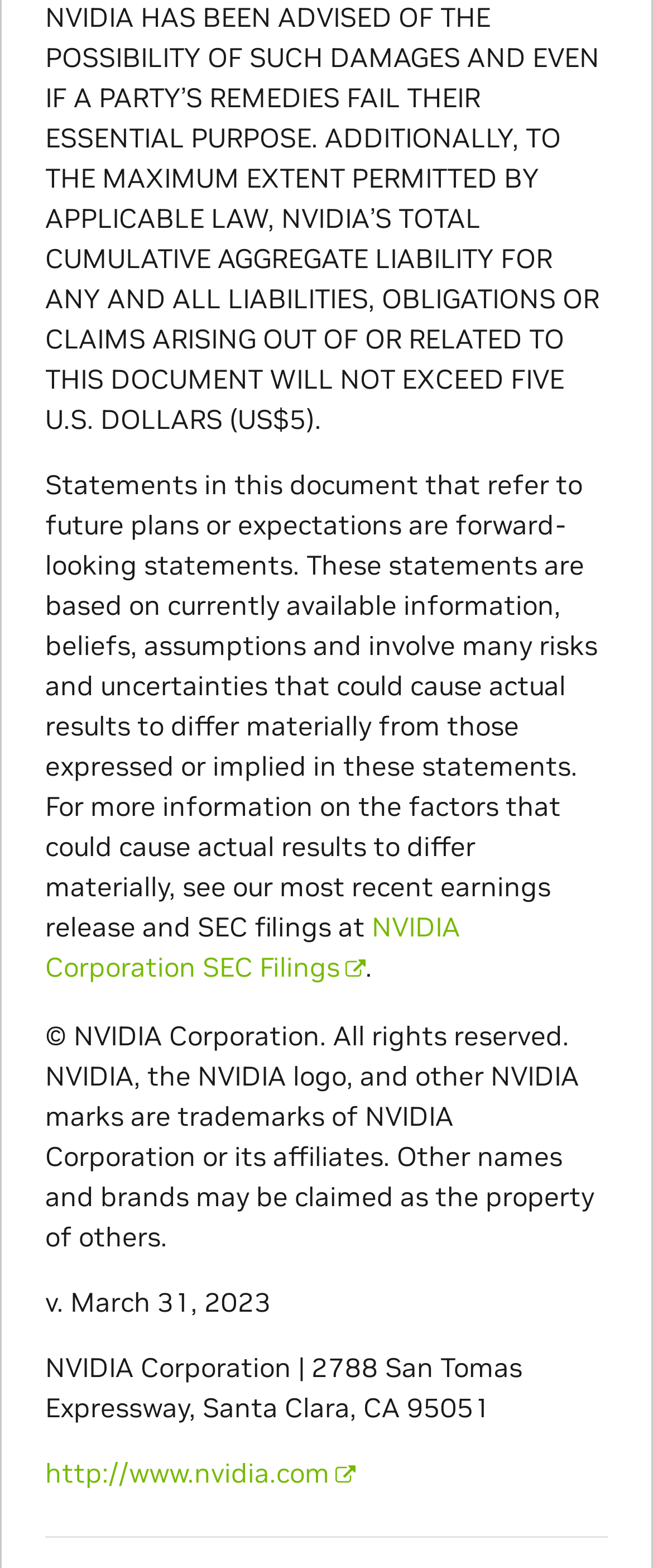What is the date mentioned?
Please provide a detailed and thorough answer to the question.

I found a text element with the content 'v. March 31, 2023'. This suggests that the date mentioned is March 31, 2023.